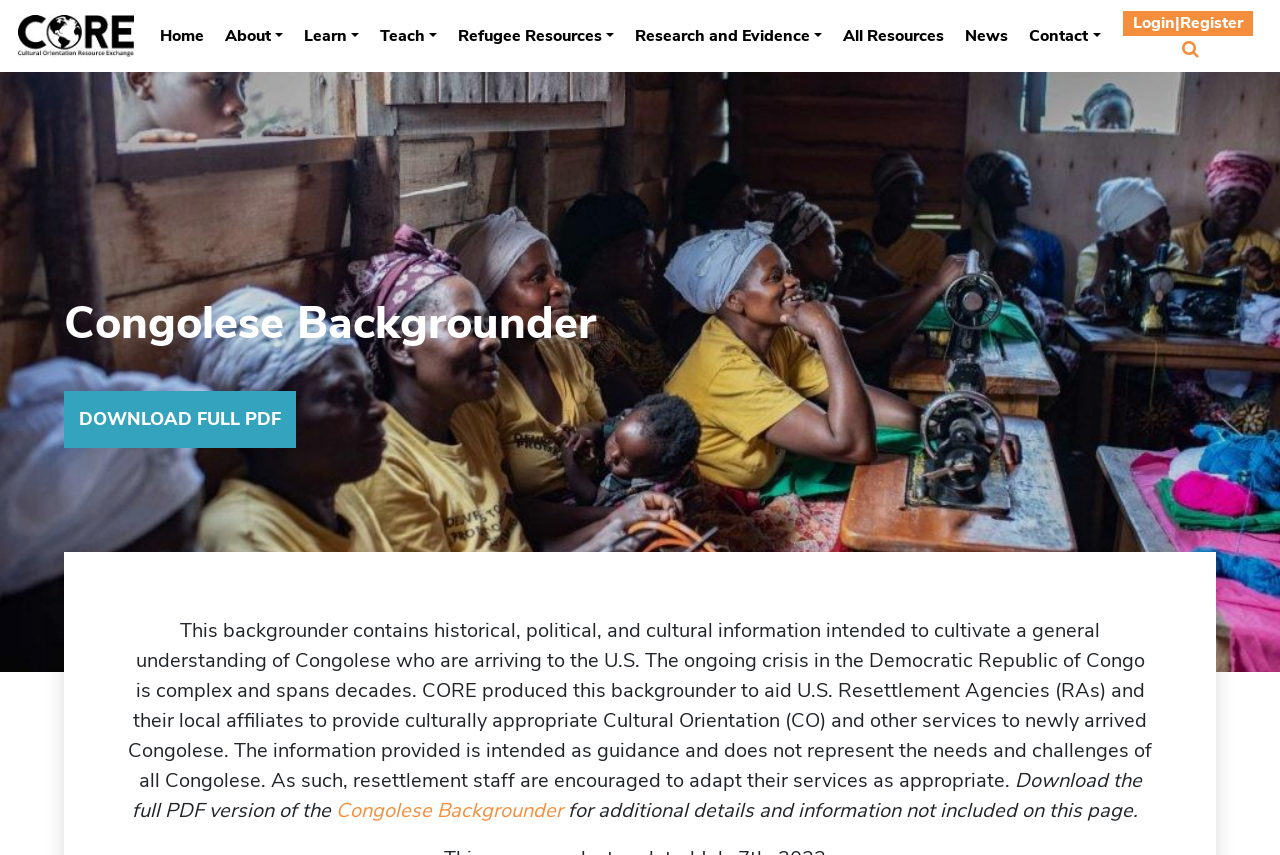Please identify the bounding box coordinates of the element I should click to complete this instruction: 'login or register'. The coordinates should be given as four float numbers between 0 and 1, like this: [left, top, right, bottom].

[0.877, 0.012, 0.979, 0.042]